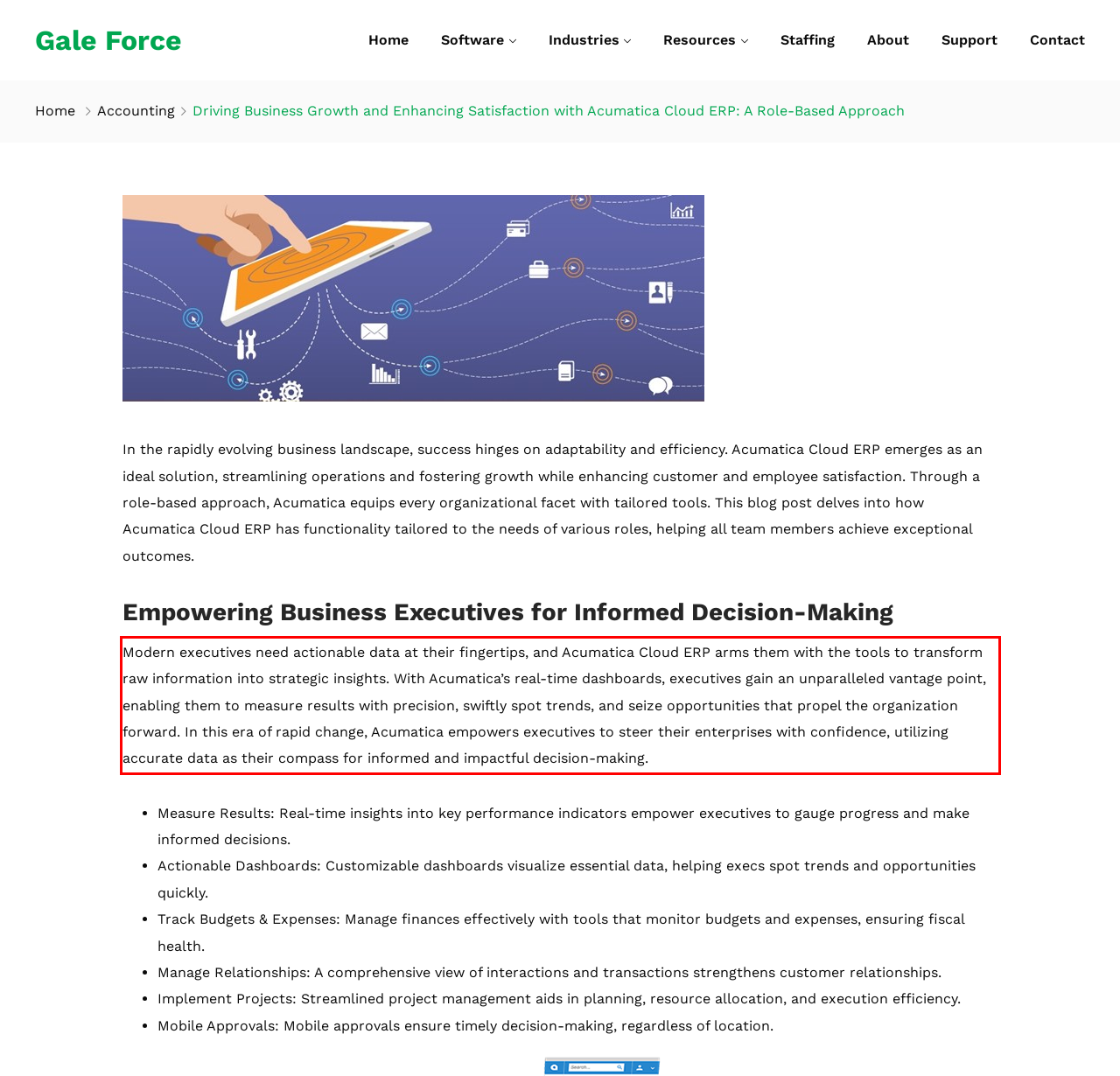Observe the screenshot of the webpage, locate the red bounding box, and extract the text content within it.

Modern executives need actionable data at their fingertips, and Acumatica Cloud ERP arms them with the tools to transform raw information into strategic insights. With Acumatica’s real-time dashboards, executives gain an unparalleled vantage point, enabling them to measure results with precision, swiftly spot trends, and seize opportunities that propel the organization forward. In this era of rapid change, Acumatica empowers executives to steer their enterprises with confidence, utilizing accurate data as their compass for informed and impactful decision-making.